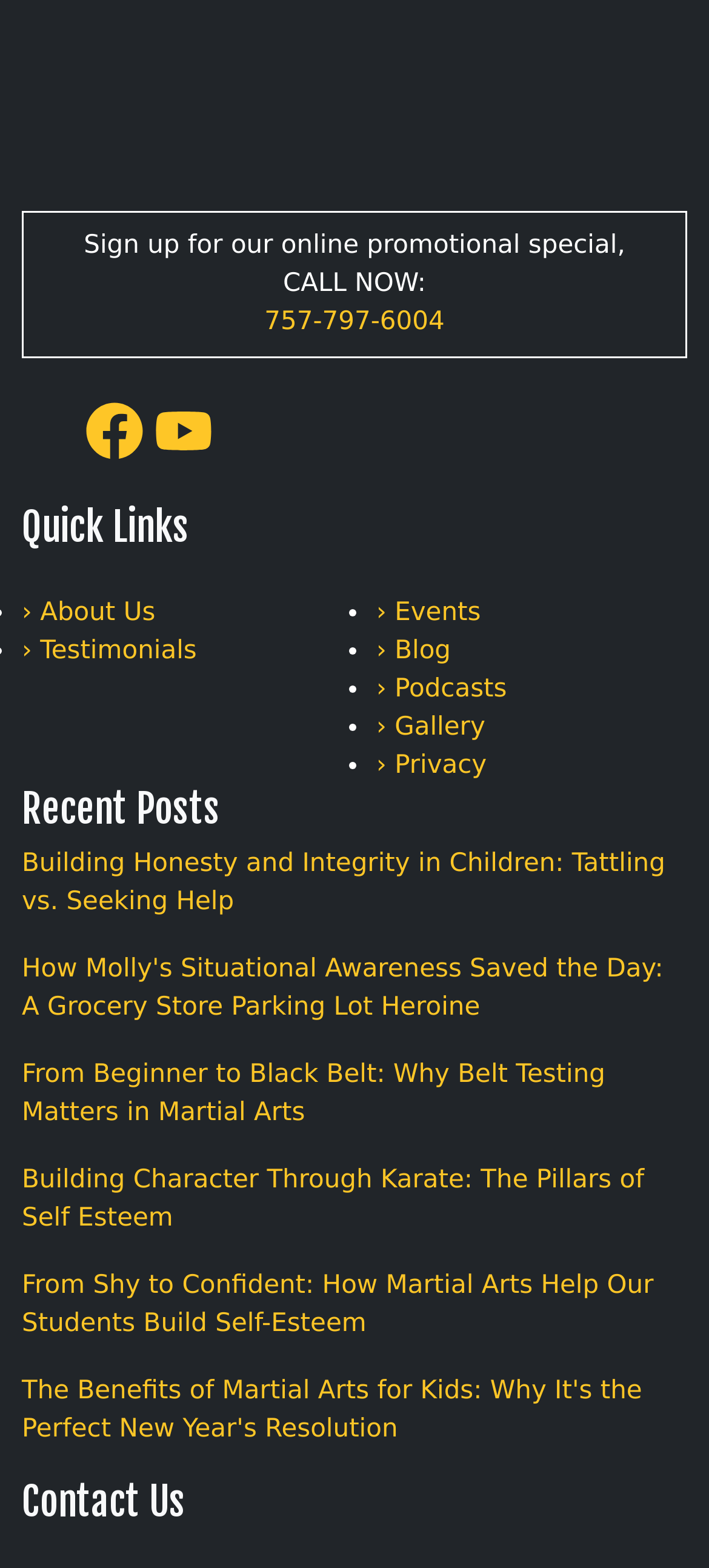Please identify the bounding box coordinates of the element on the webpage that should be clicked to follow this instruction: "Click the 'About Us' link". The bounding box coordinates should be given as four float numbers between 0 and 1, formatted as [left, top, right, bottom].

[0.031, 0.381, 0.219, 0.4]